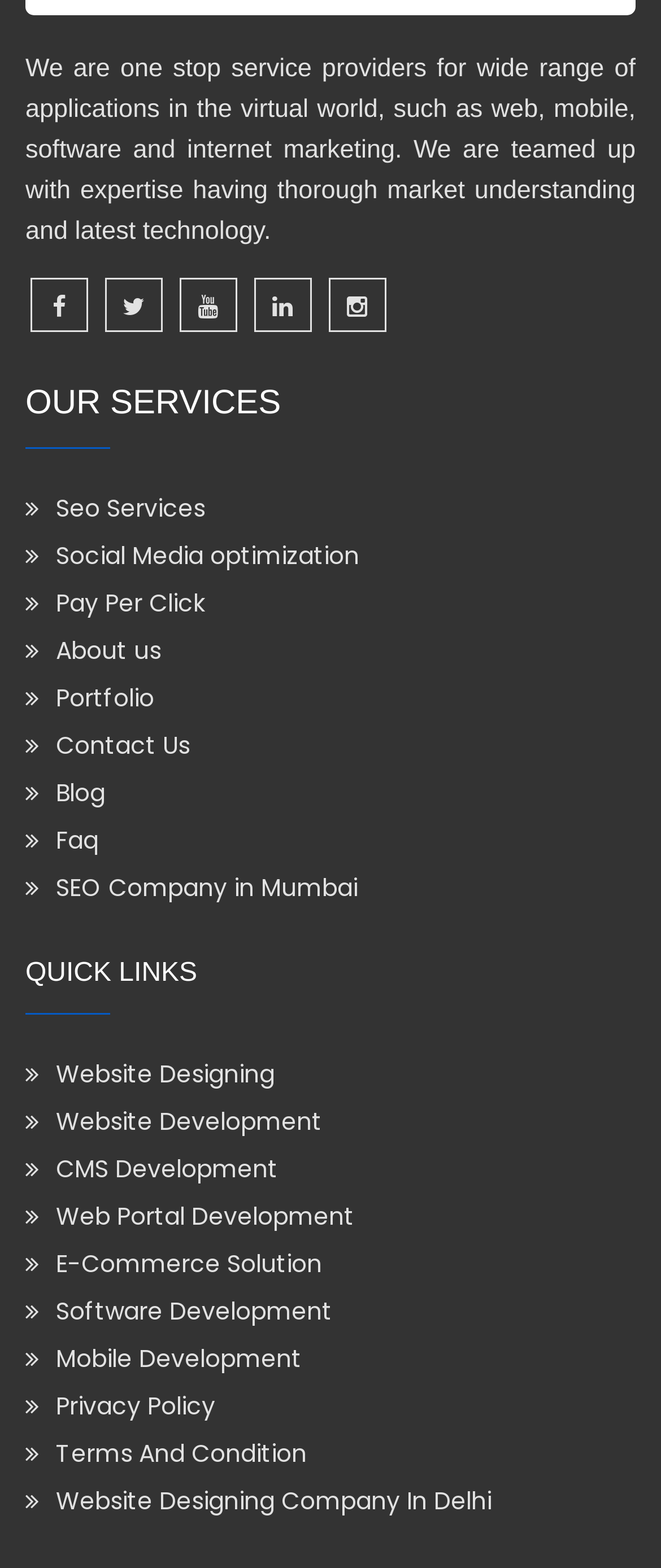What is the main service provided by this company?
Answer the question using a single word or phrase, according to the image.

Web, mobile, software and internet marketing